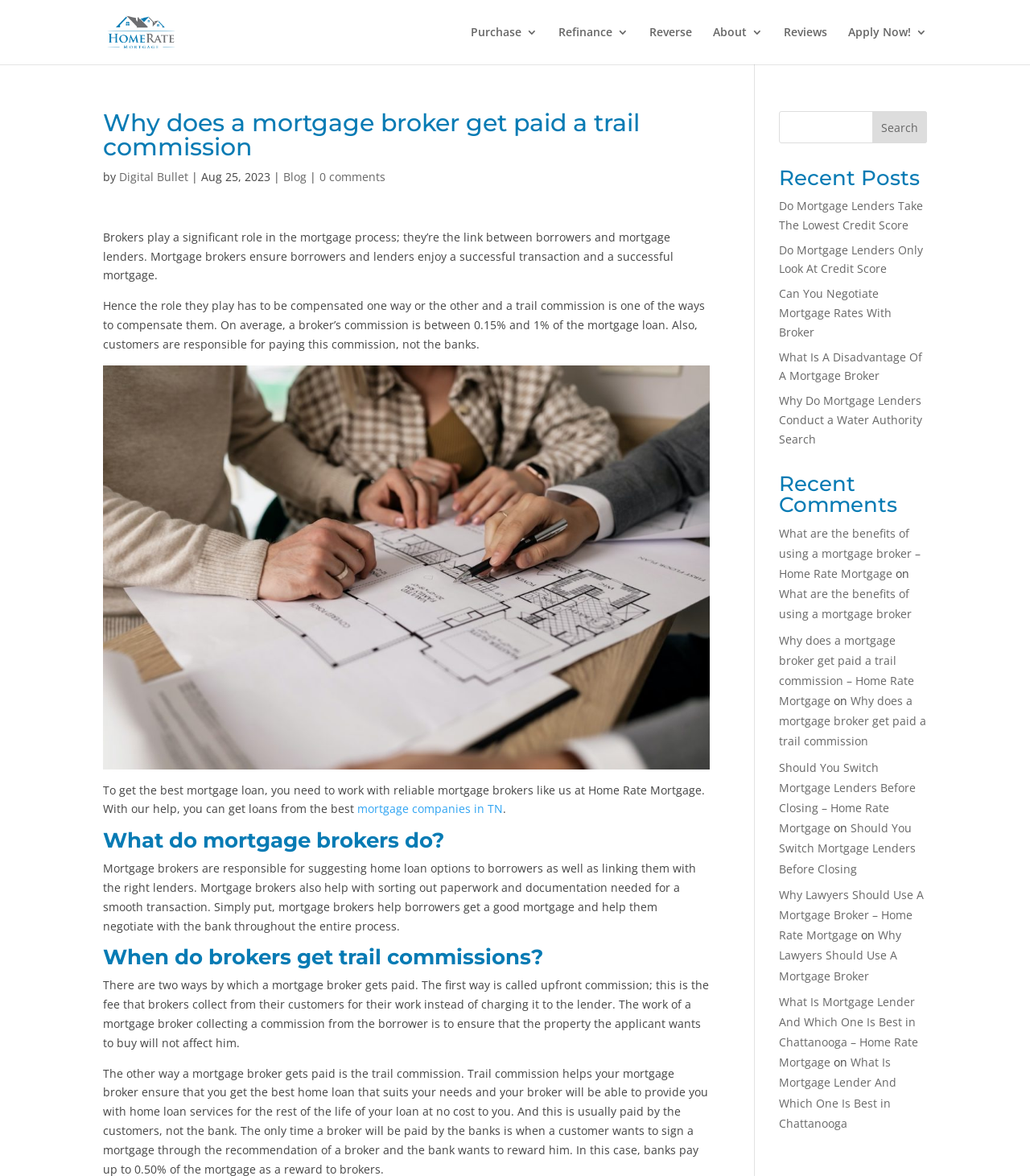Respond with a single word or phrase to the following question: When do brokers get trail commissions?

Two ways